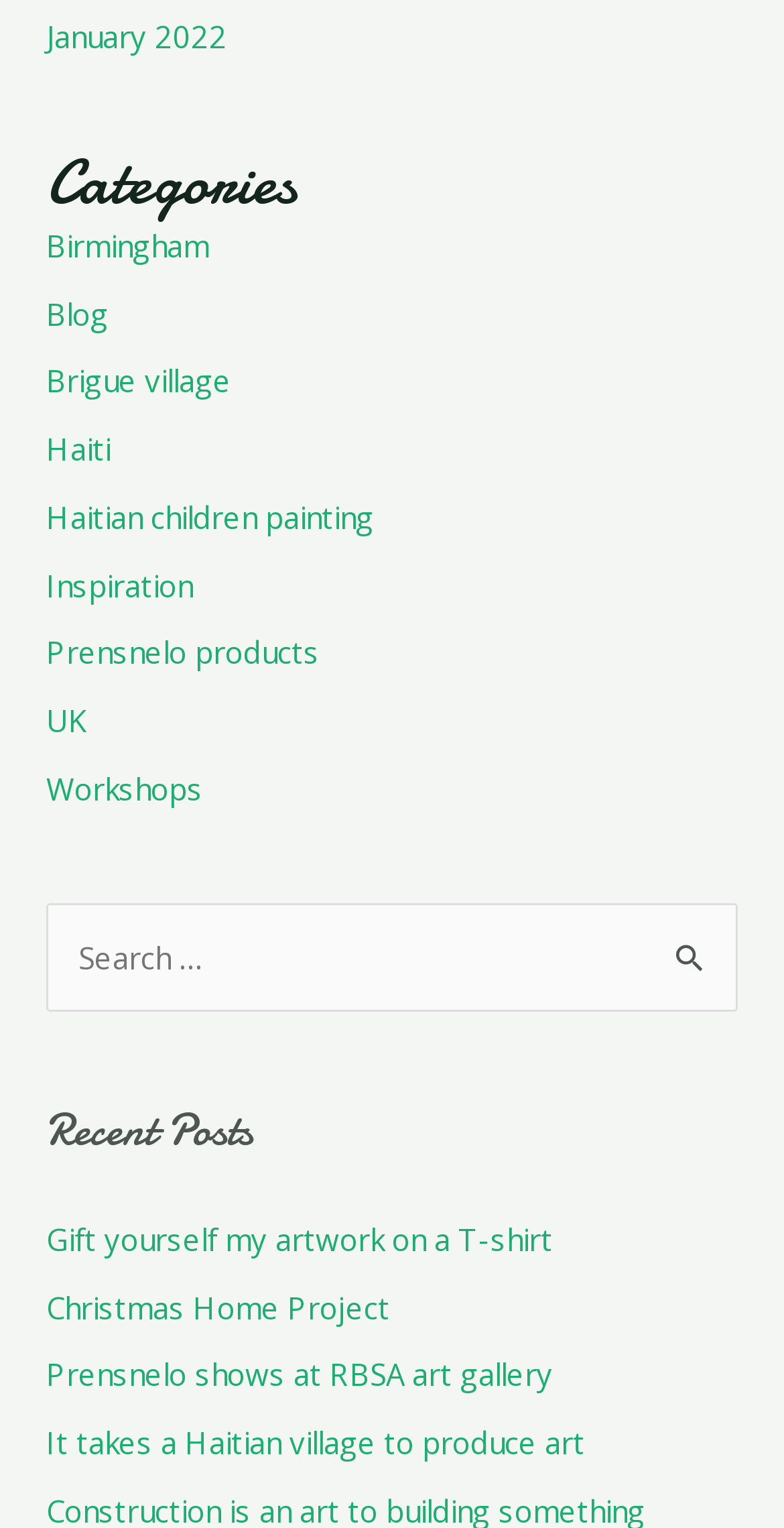Examine the image and give a thorough answer to the following question:
What is the title of the first recent post?

I looked at the 'Recent Posts' section and found the first link, which is 'Gift yourself my artwork on a T-shirt'.